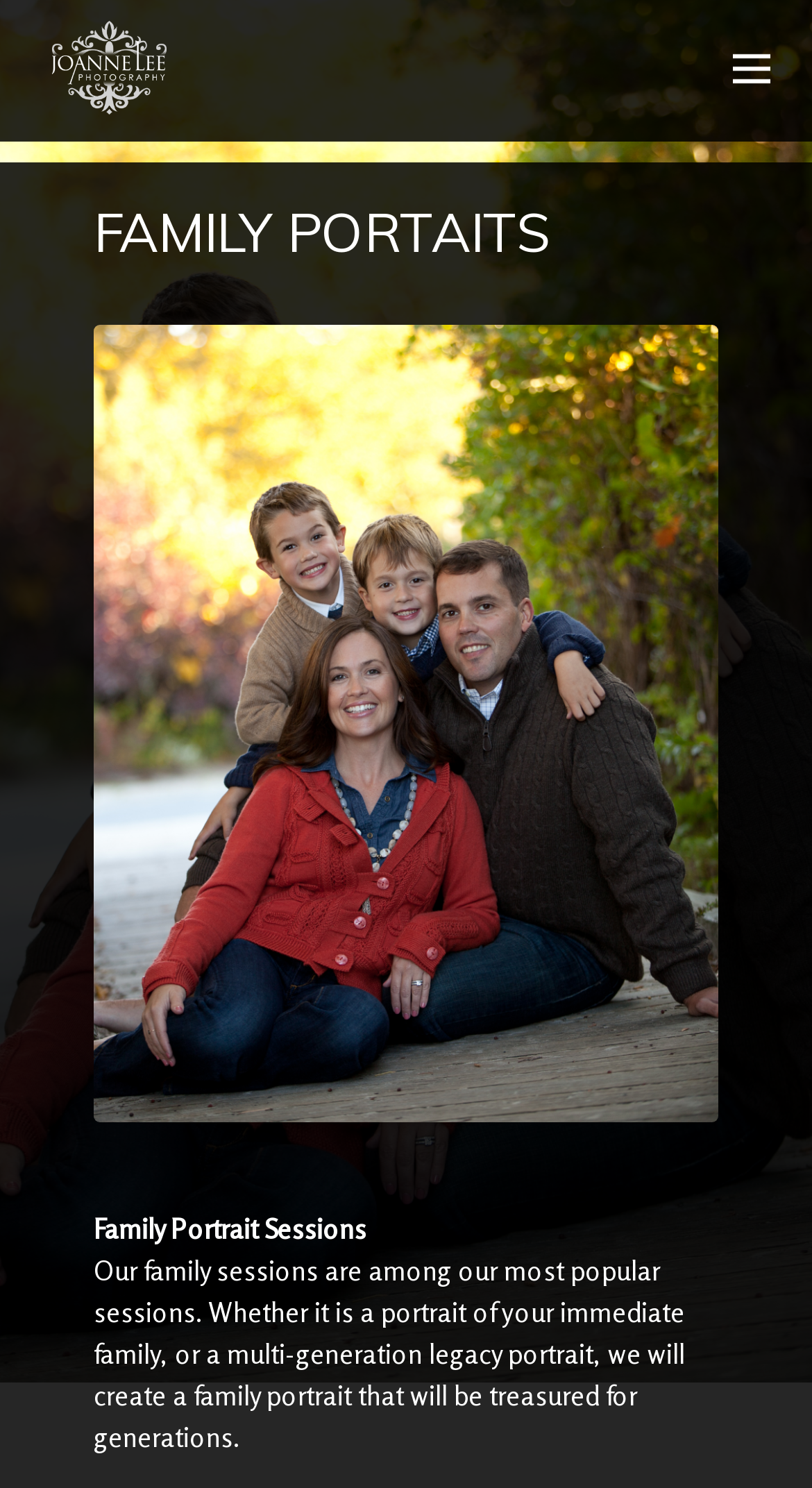Provide a thorough description of the webpage you see.

The webpage is about Family Portraits by Joanne Lee Photography. At the top left, there is a small image link. On the top right, there is another link with no text. Below the top section, a large heading "FAMILY PORTAITS" is centered on the page. 

Under the heading, a large image takes up most of the page, with a caption "Family Portraits, Portland Maine". Below the image, there are two paragraphs of text. The first paragraph is a title "Family Portrait Sessions". The second paragraph describes the family portrait sessions offered by Joanne Lee Photography, mentioning that they are popular and can be used to create a treasured family portrait.